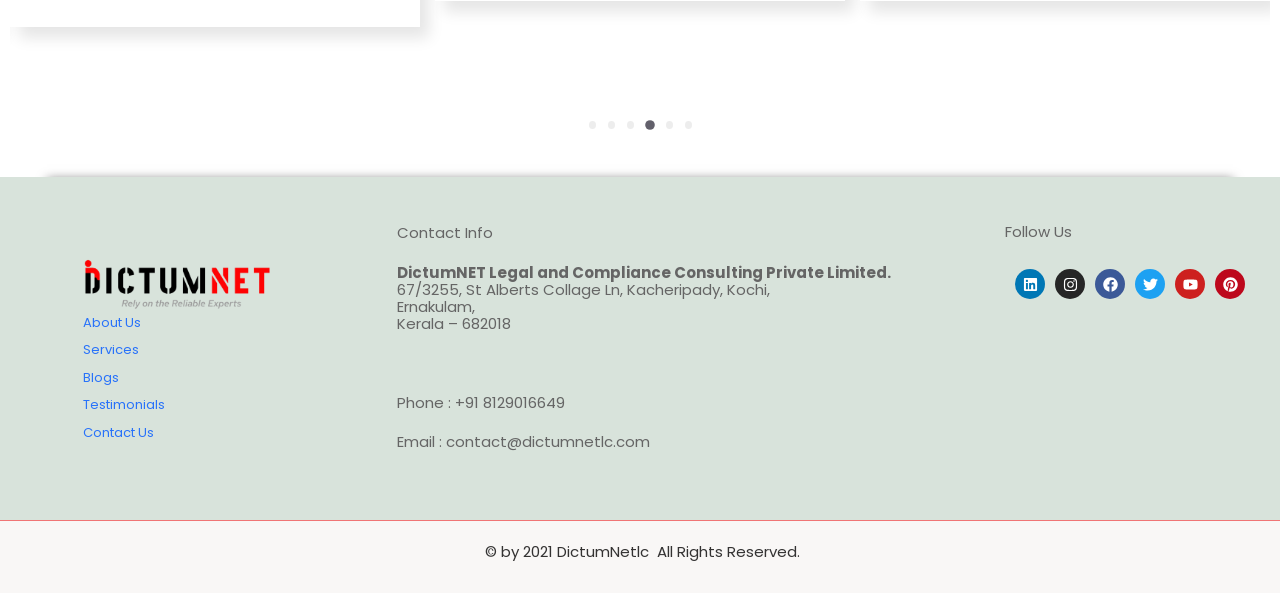Find and specify the bounding box coordinates that correspond to the clickable region for the instruction: "Visit About Us page".

[0.065, 0.527, 0.11, 0.559]